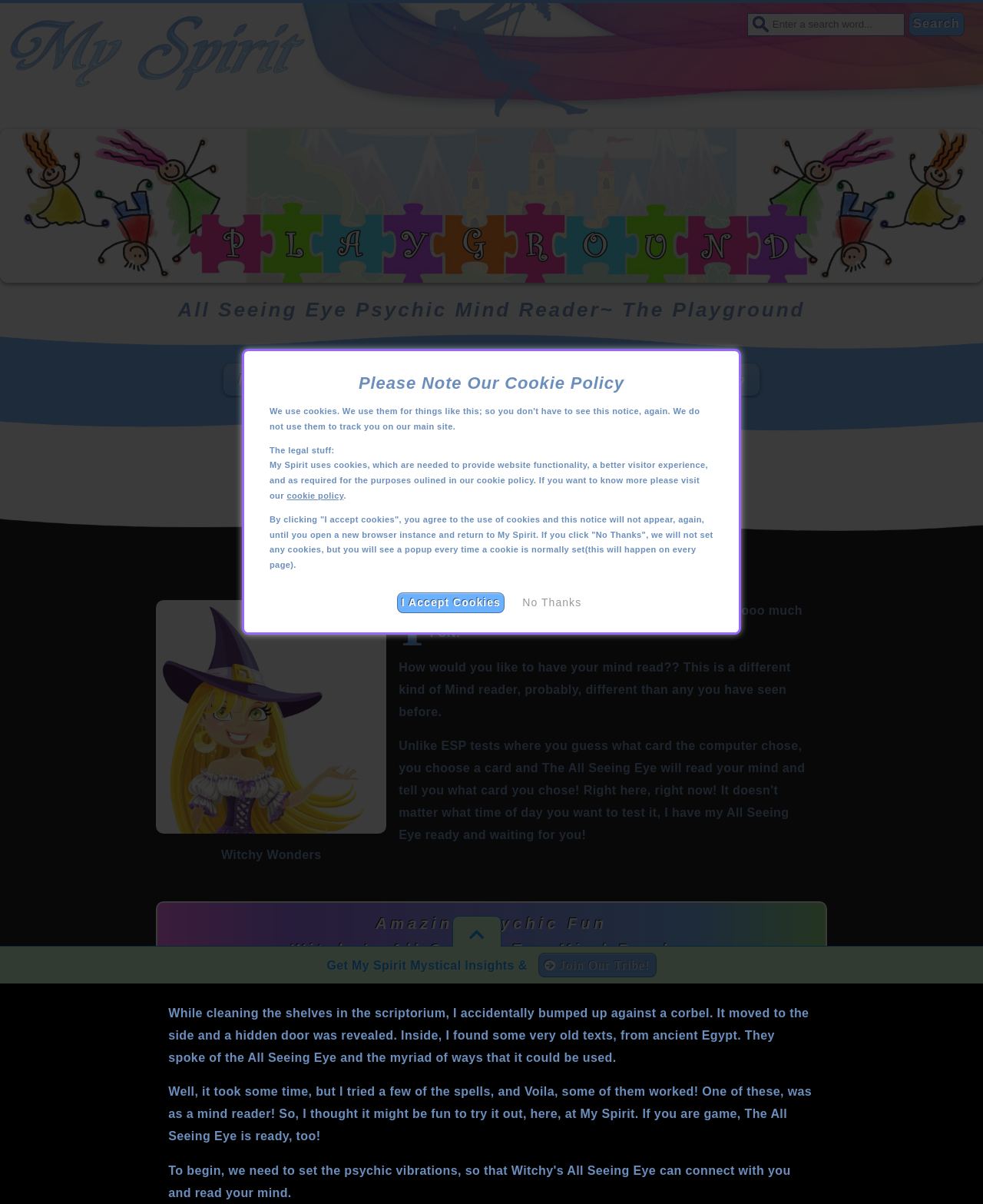Please examine the image and provide a detailed answer to the question: What is the name of the psychic mind reader?

I found the answer by looking at the heading 'Witchy's All Seeing Eye Psychic Mind Reader~ The Playground' and the image 'Witchy Wonders' which suggests that the psychic mind reader is called Witchy's All Seeing Eye.